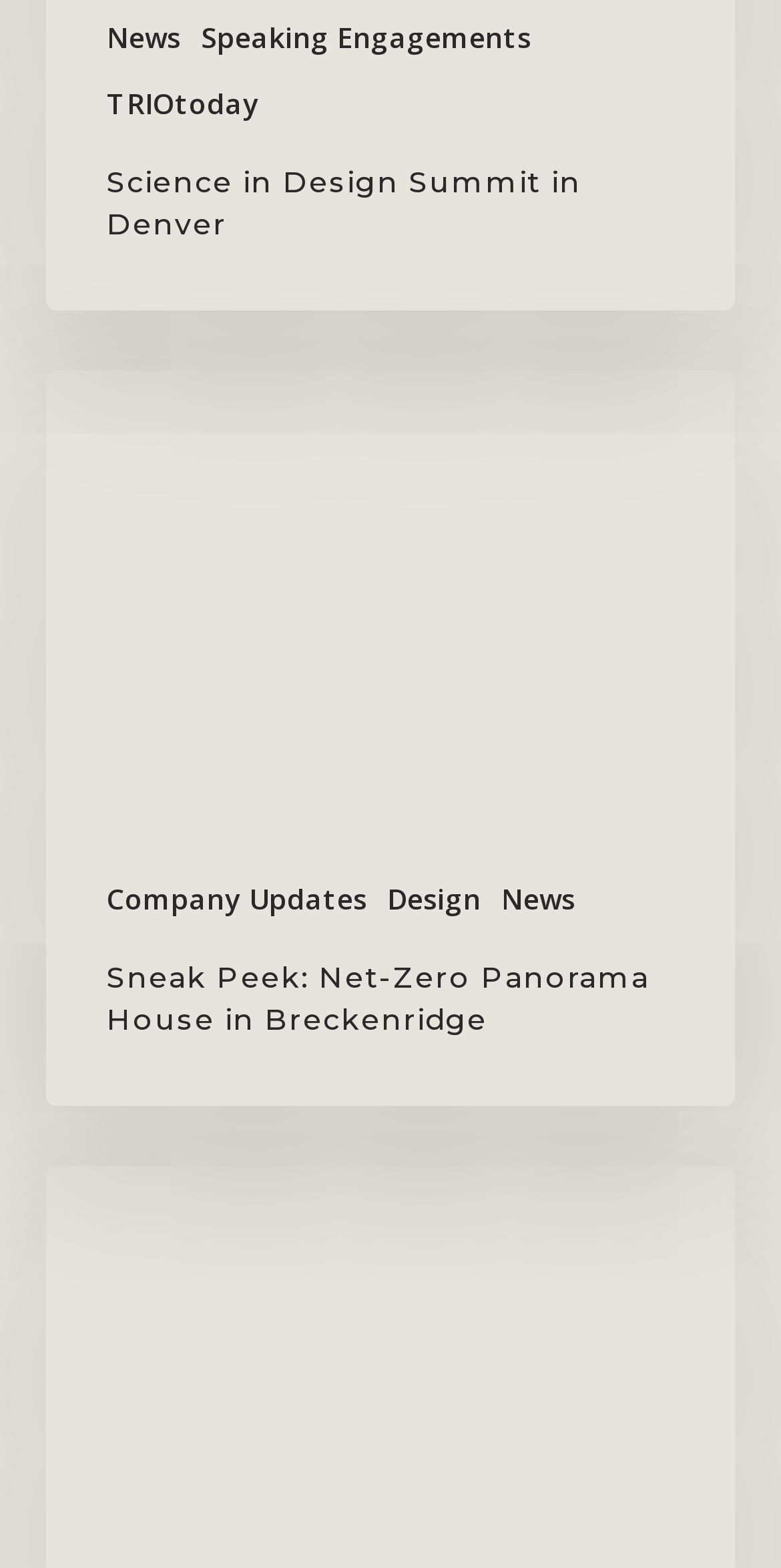Identify the bounding box for the UI element described as: "parent_node: Company UpdatesDesignNews". The coordinates should be four float numbers between 0 and 1, i.e., [left, top, right, bottom].

[0.06, 0.236, 0.94, 0.53]